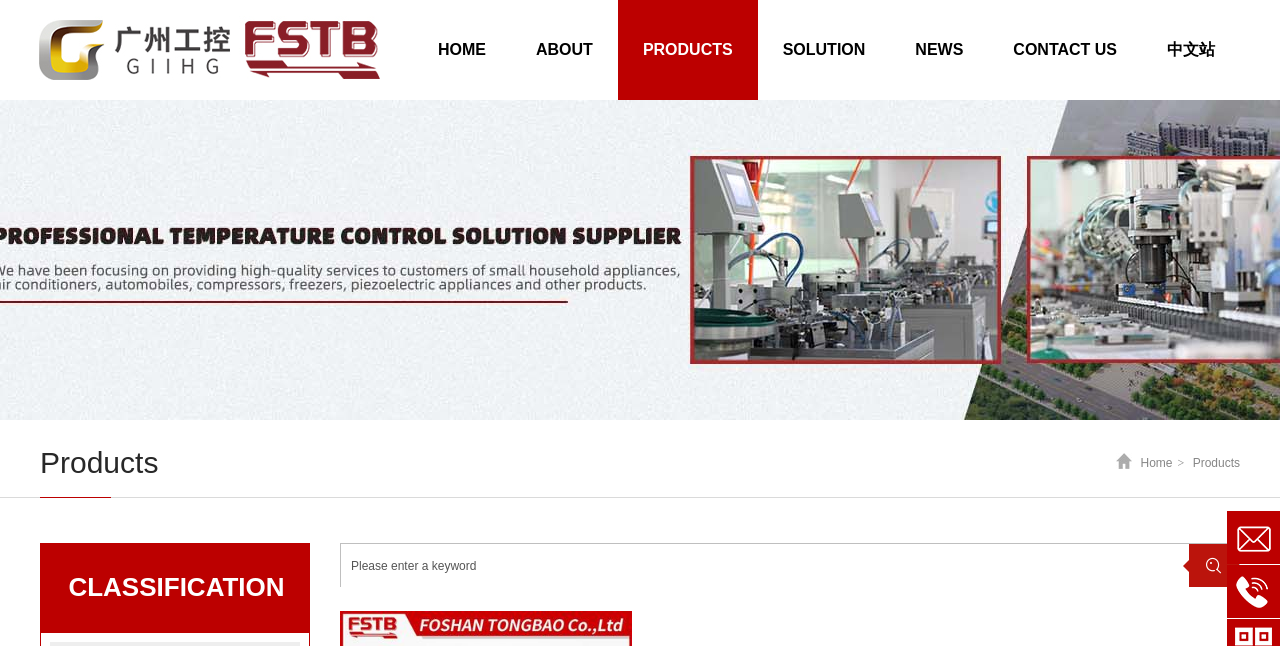Determine the bounding box coordinates of the clickable region to carry out the instruction: "click CLASSIFICATION".

[0.034, 0.887, 0.242, 0.931]